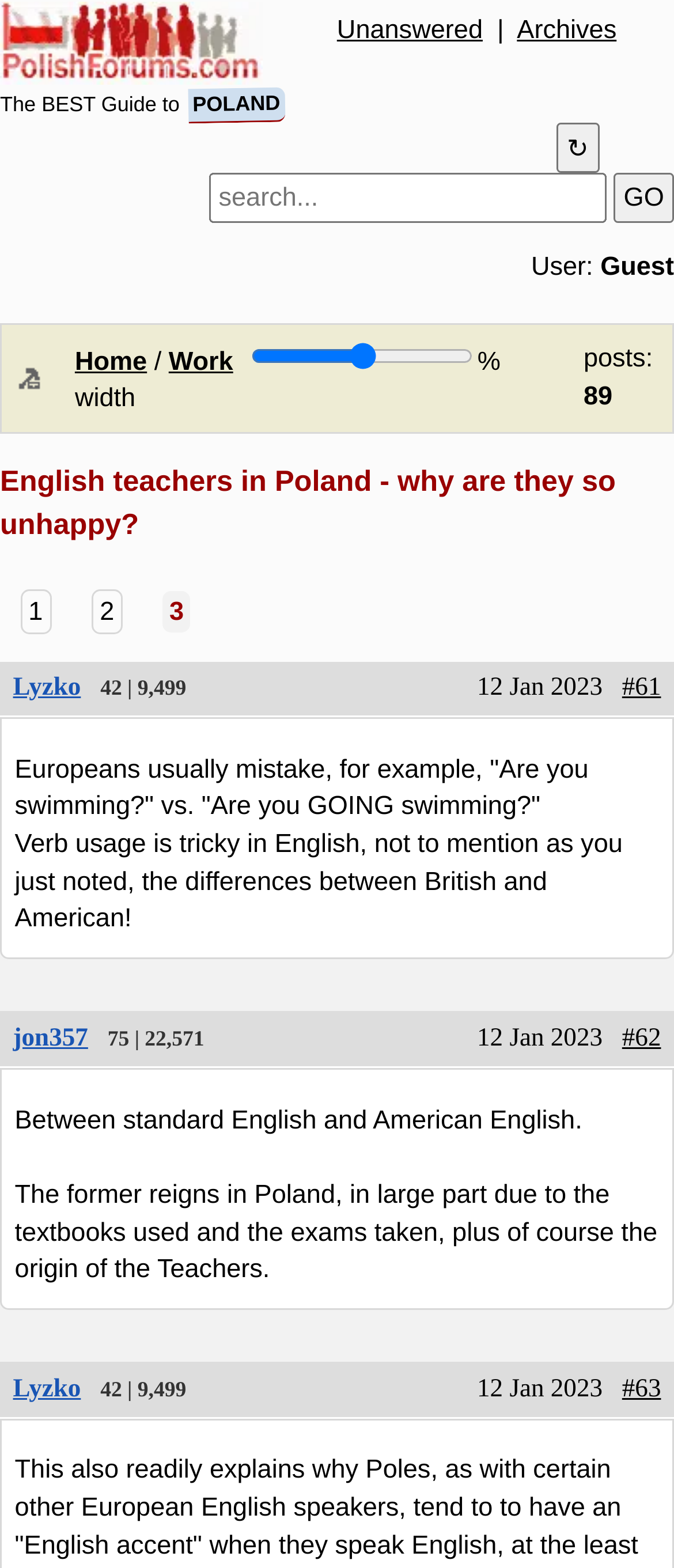Identify and provide the bounding box coordinates of the UI element described: "2". The coordinates should be formatted as [left, top, right, bottom], with each number being a float between 0 and 1.

[0.136, 0.376, 0.182, 0.405]